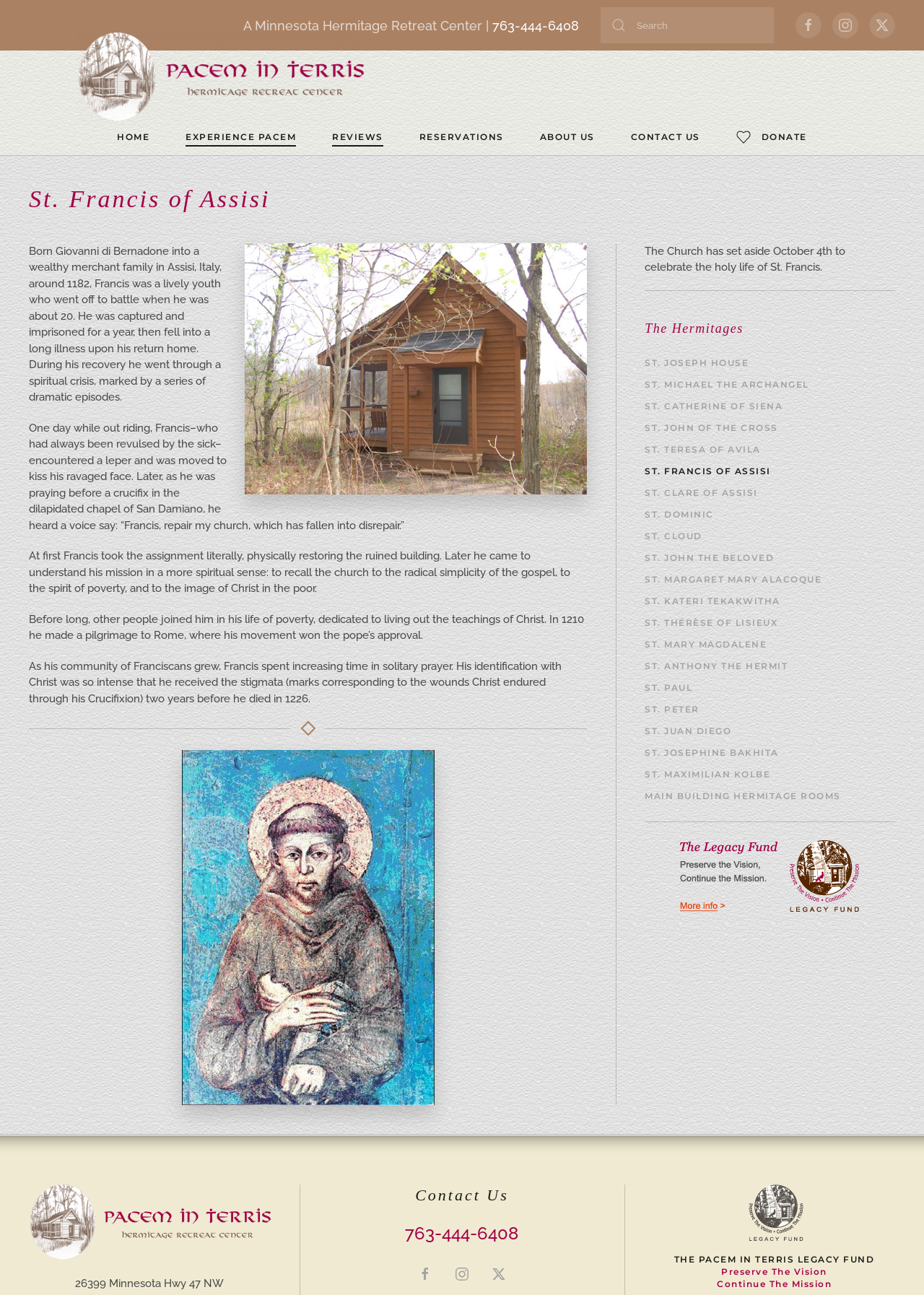Specify the bounding box coordinates for the region that must be clicked to perform the given instruction: "Call the phone number".

[0.533, 0.014, 0.627, 0.025]